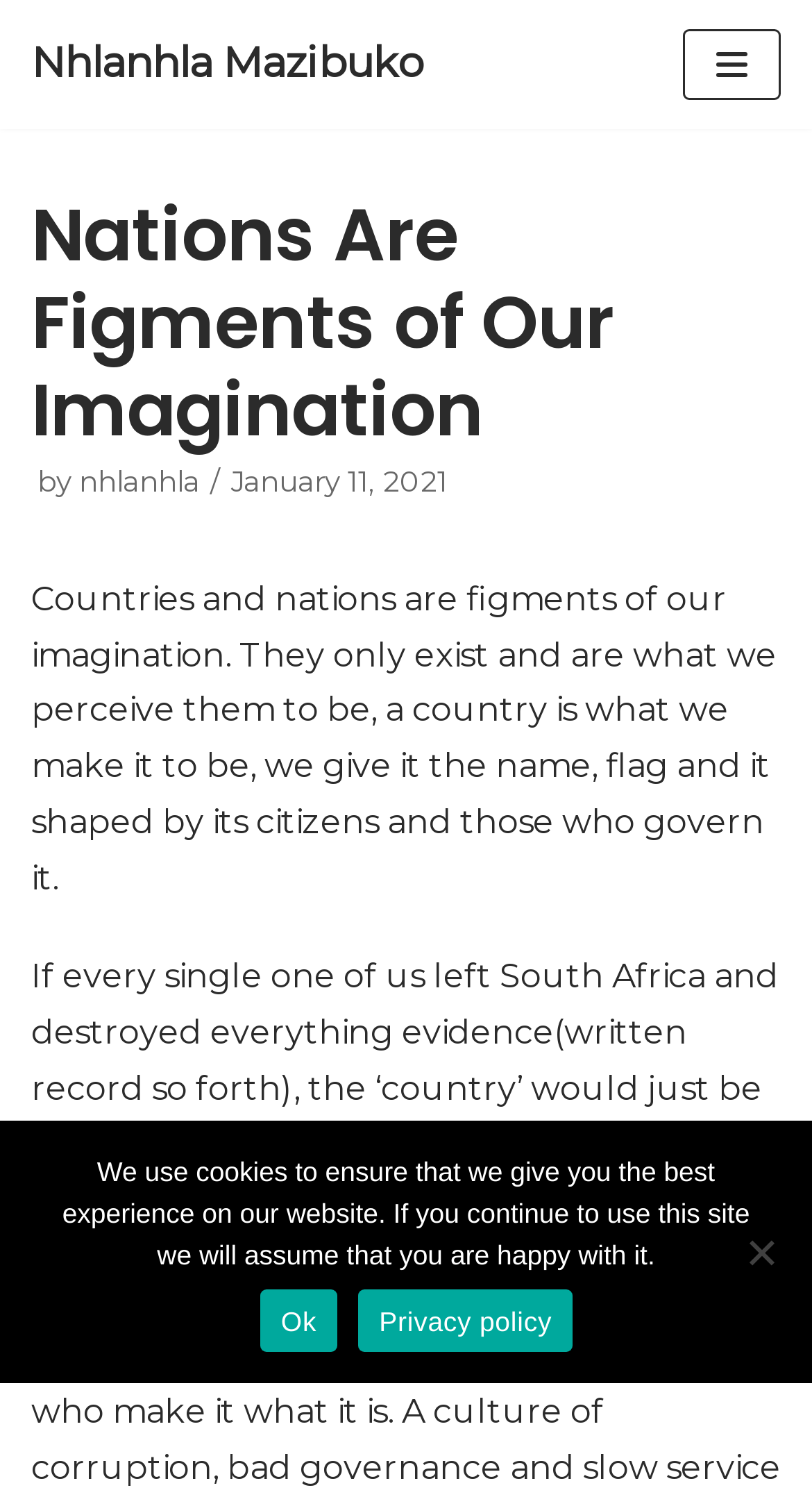Please provide a brief answer to the following inquiry using a single word or phrase:
When was the article published?

January 11, 2021